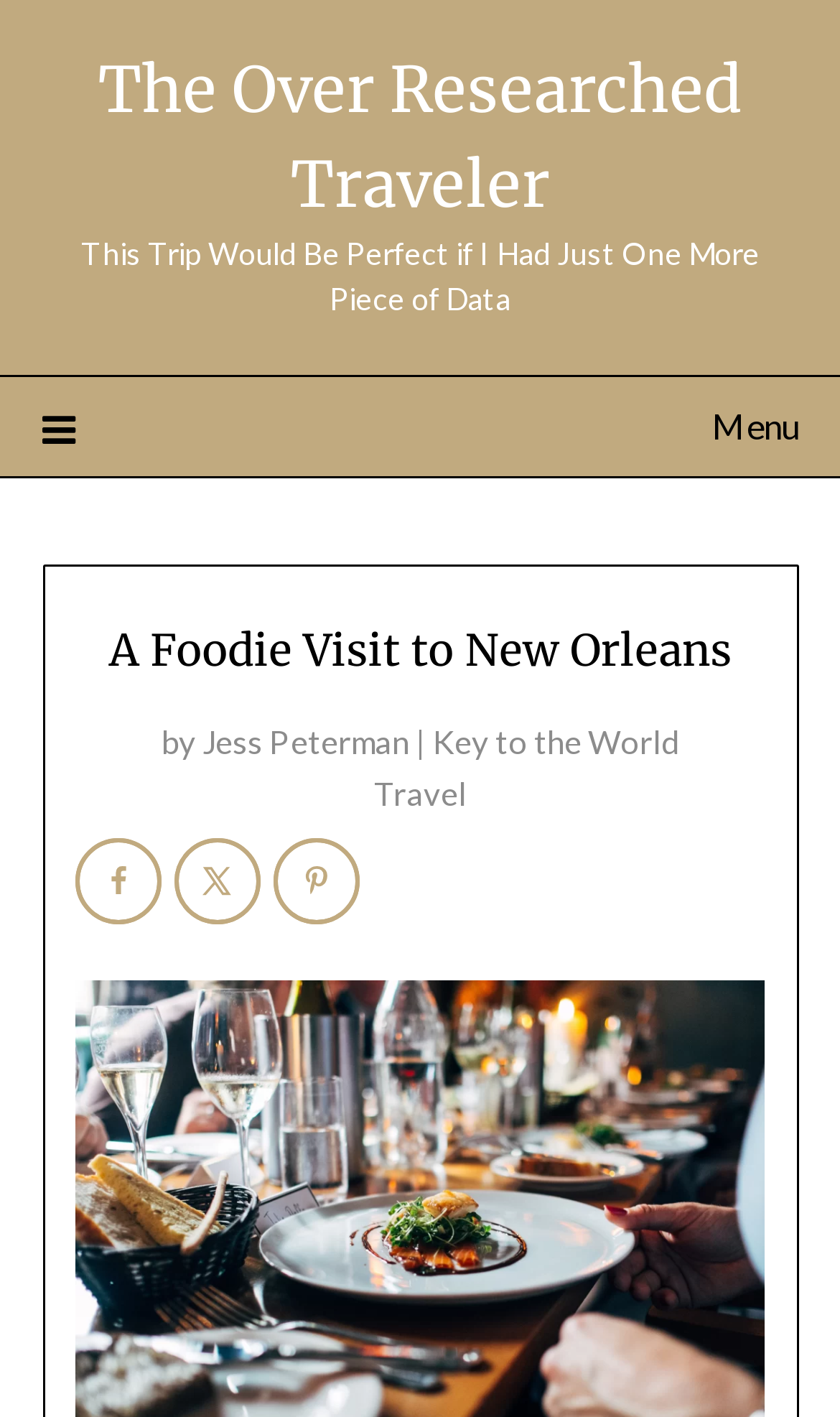Please study the image and answer the question comprehensively:
What is the name of the travel blogger?

I found the name of the travel blogger by looking at the link element with the text 'Jess Peterman | Key to the World Travel' which is a child element of the header.